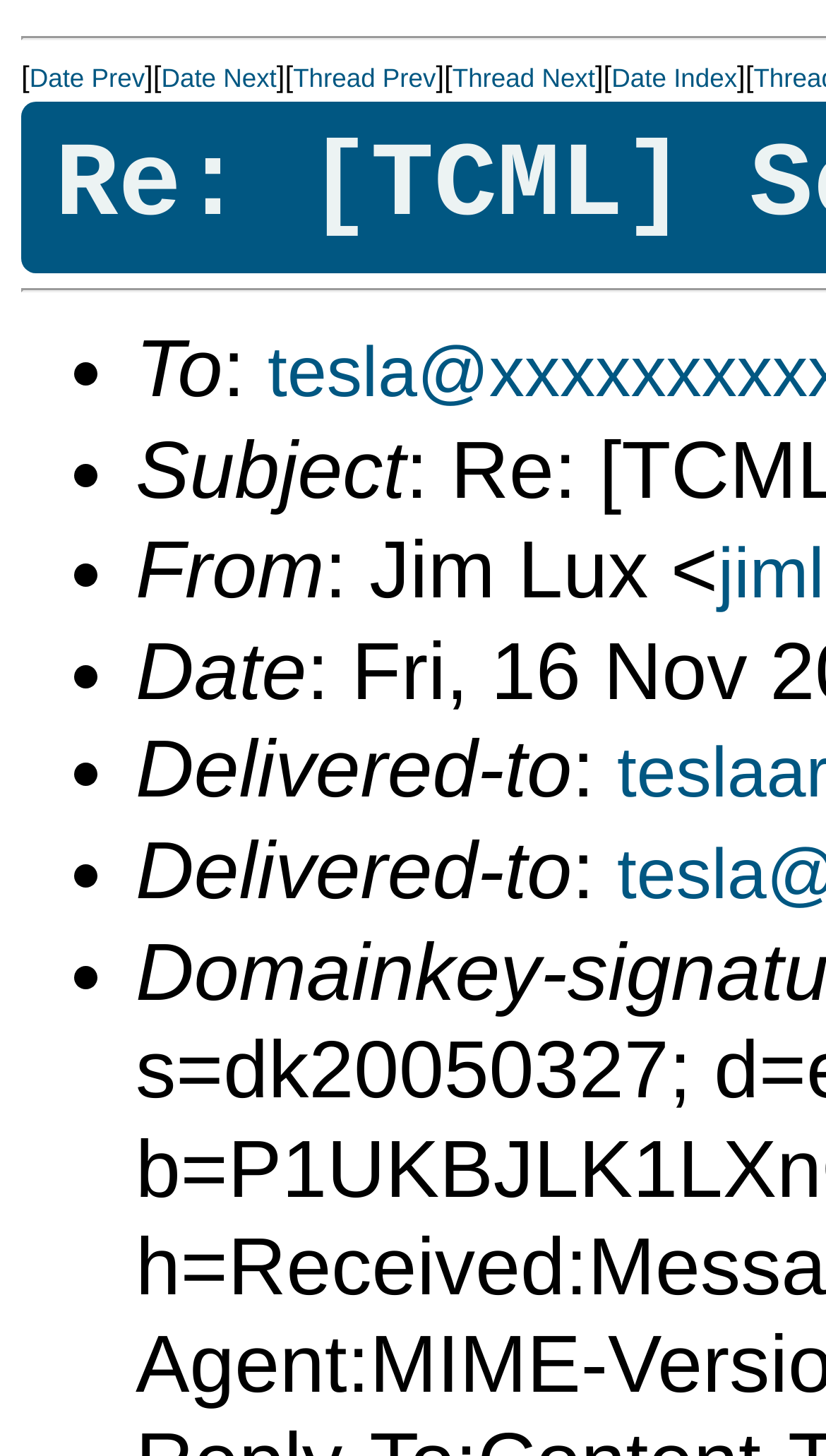Please provide a brief answer to the following inquiry using a single word or phrase:
What is the sender's email address?

Jim Lux